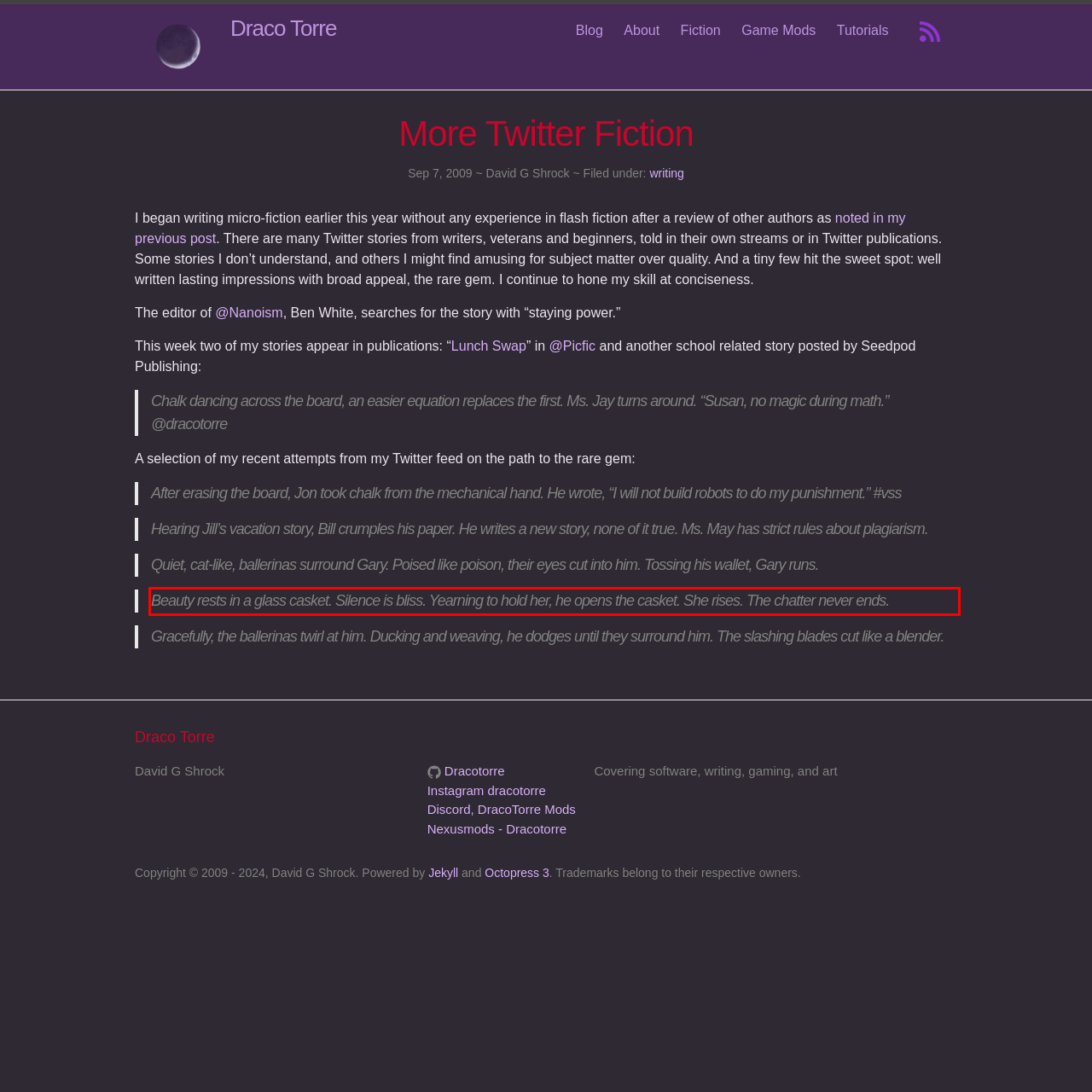Locate the red bounding box in the provided webpage screenshot and use OCR to determine the text content inside it.

Beauty rests in a glass casket. Silence is bliss. Yearning to hold her, he opens the casket. She rises. The chatter never ends.